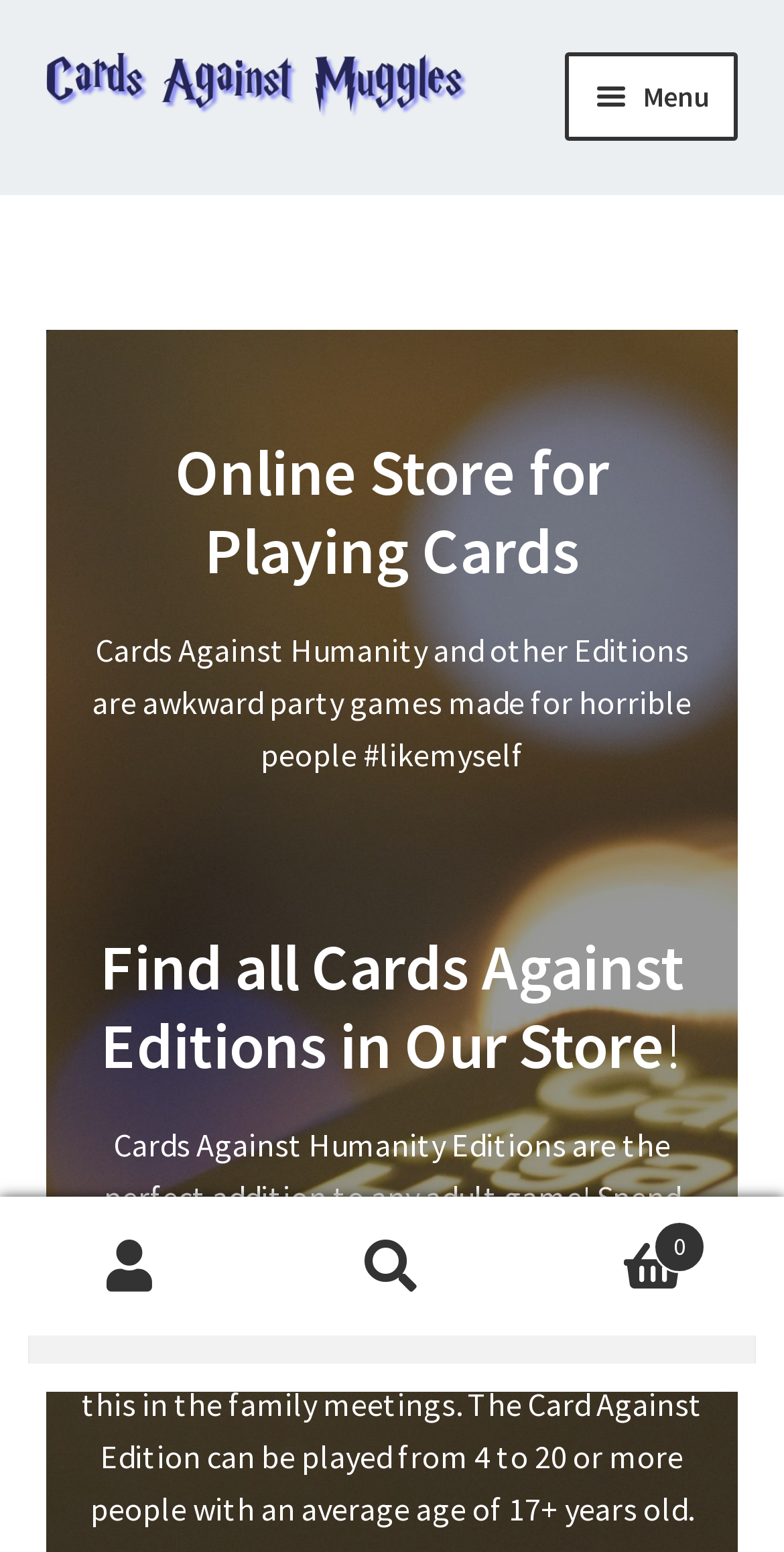Respond with a single word or phrase for the following question: 
What is the navigation menu item that allows users to view their account information?

My Account